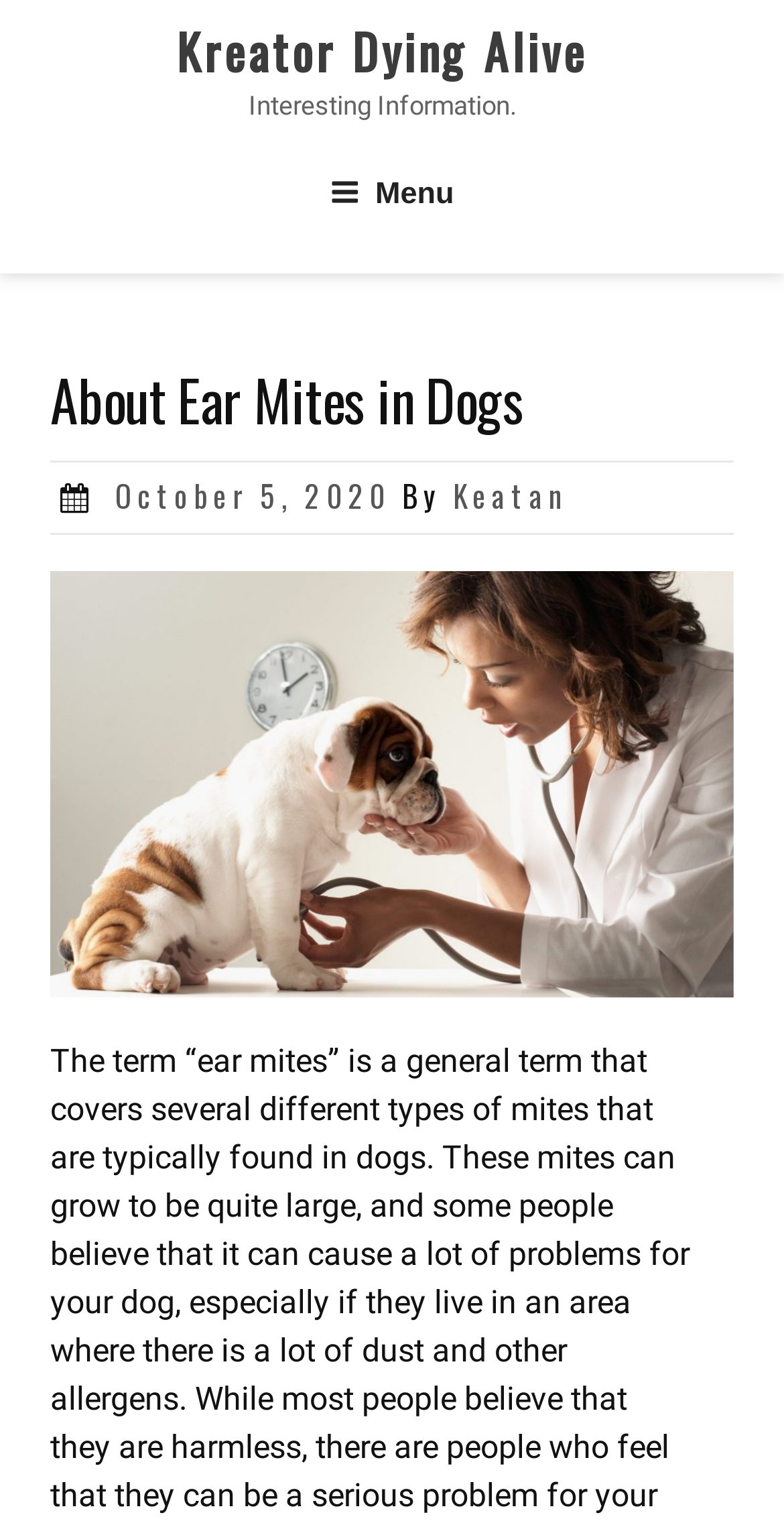Who is the author of the article?
Please give a detailed and elaborate explanation in response to the question.

I found the author of the article by looking at the text 'By' followed by a link 'Keatan' which indicates the author of the article.